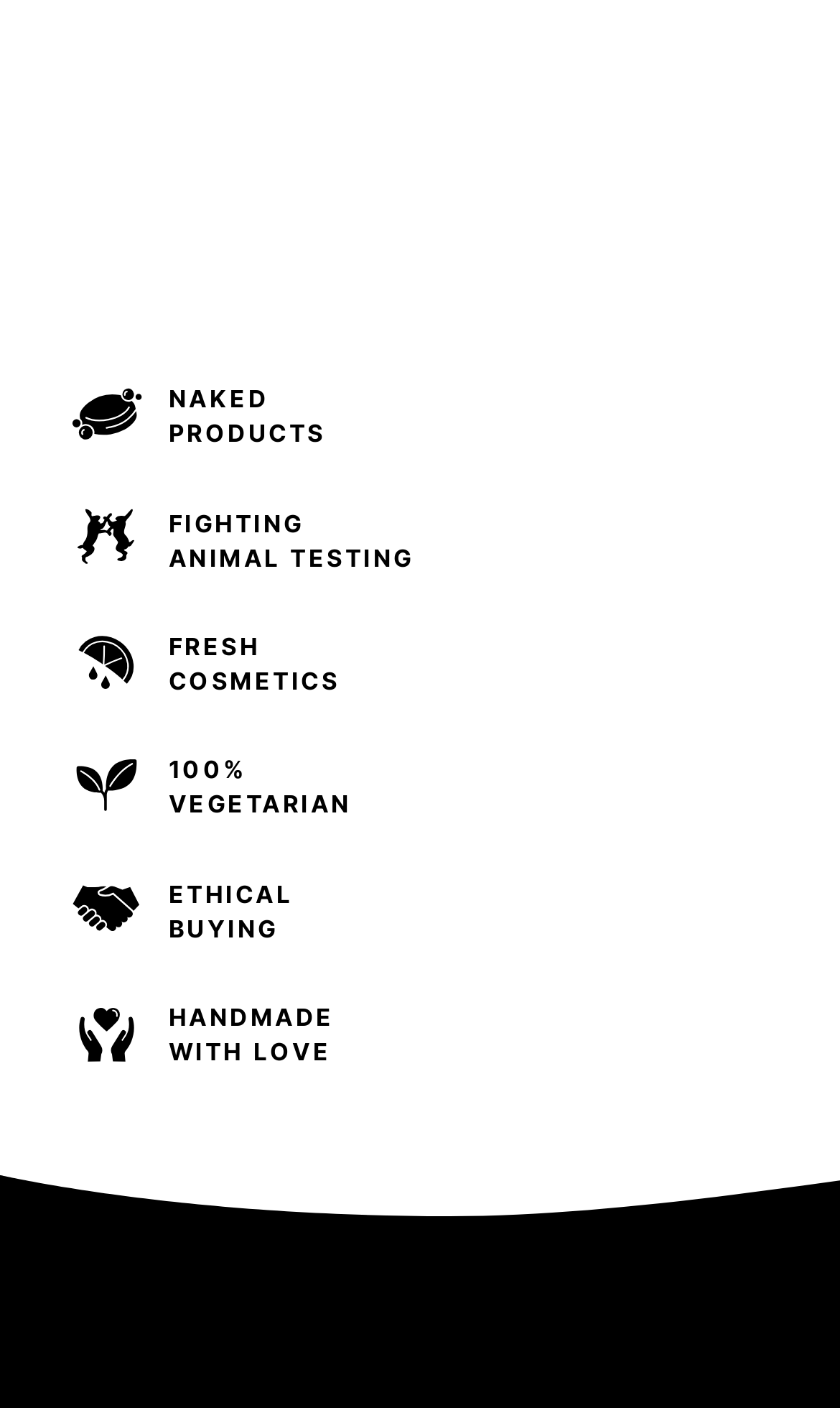Give the bounding box coordinates for the element described as: "Naked products".

[0.2, 0.271, 0.388, 0.32]